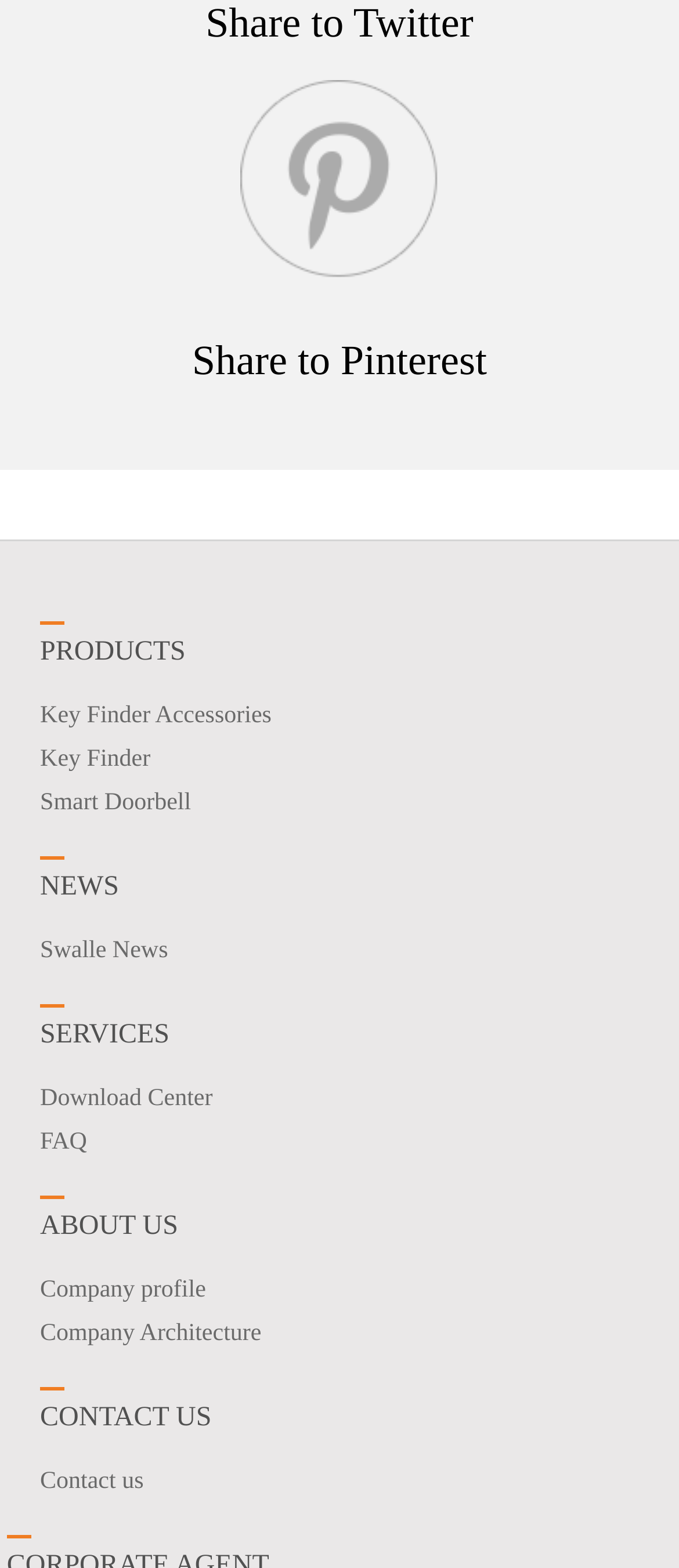What are the categories of products offered?
Please provide a single word or phrase as the answer based on the screenshot.

Key Finder, Smart Doorbell